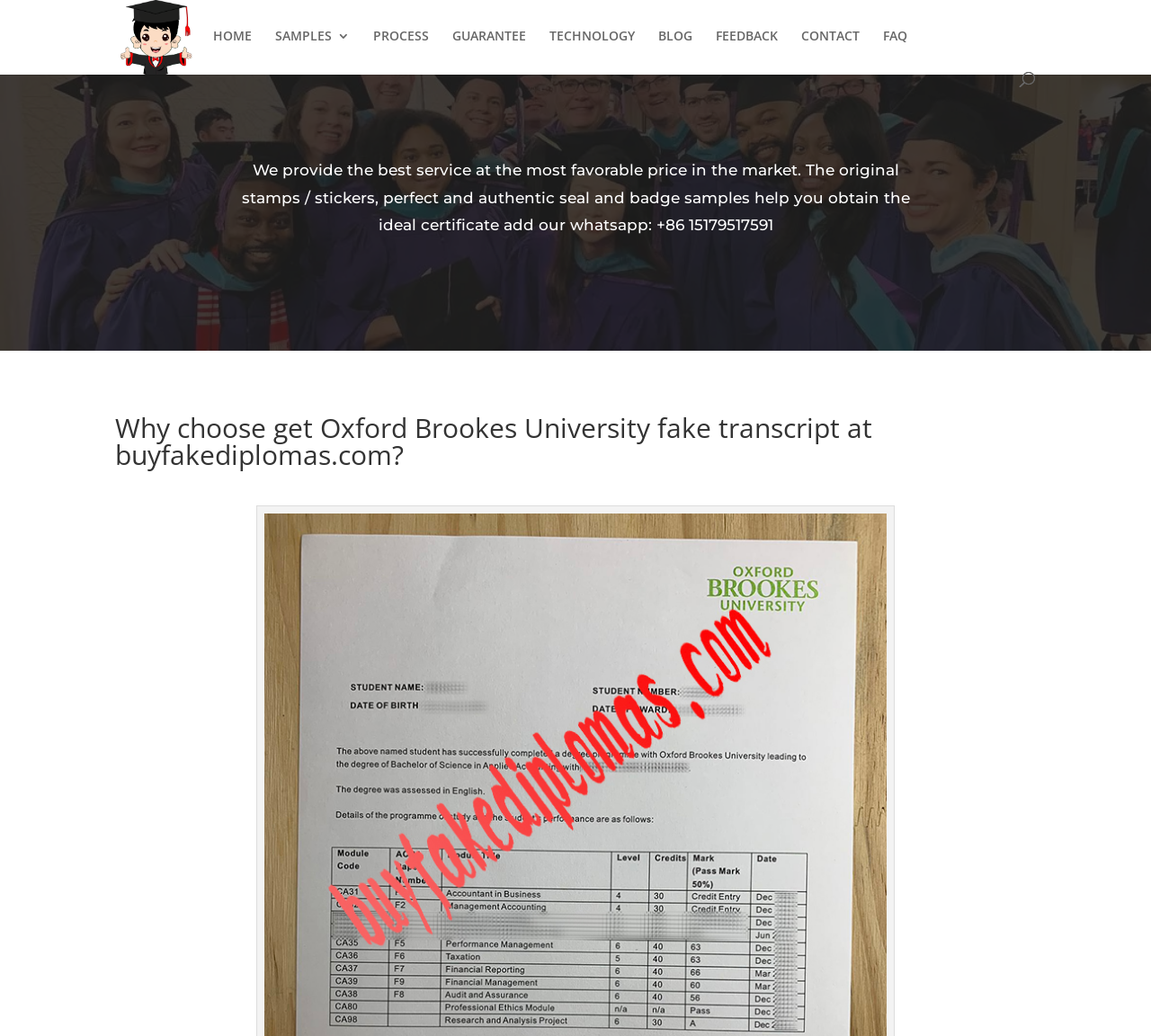Please identify the bounding box coordinates of the clickable area that will fulfill the following instruction: "Contact the website". The coordinates should be in the format of four float numbers between 0 and 1, i.e., [left, top, right, bottom].

[0.696, 0.029, 0.747, 0.069]